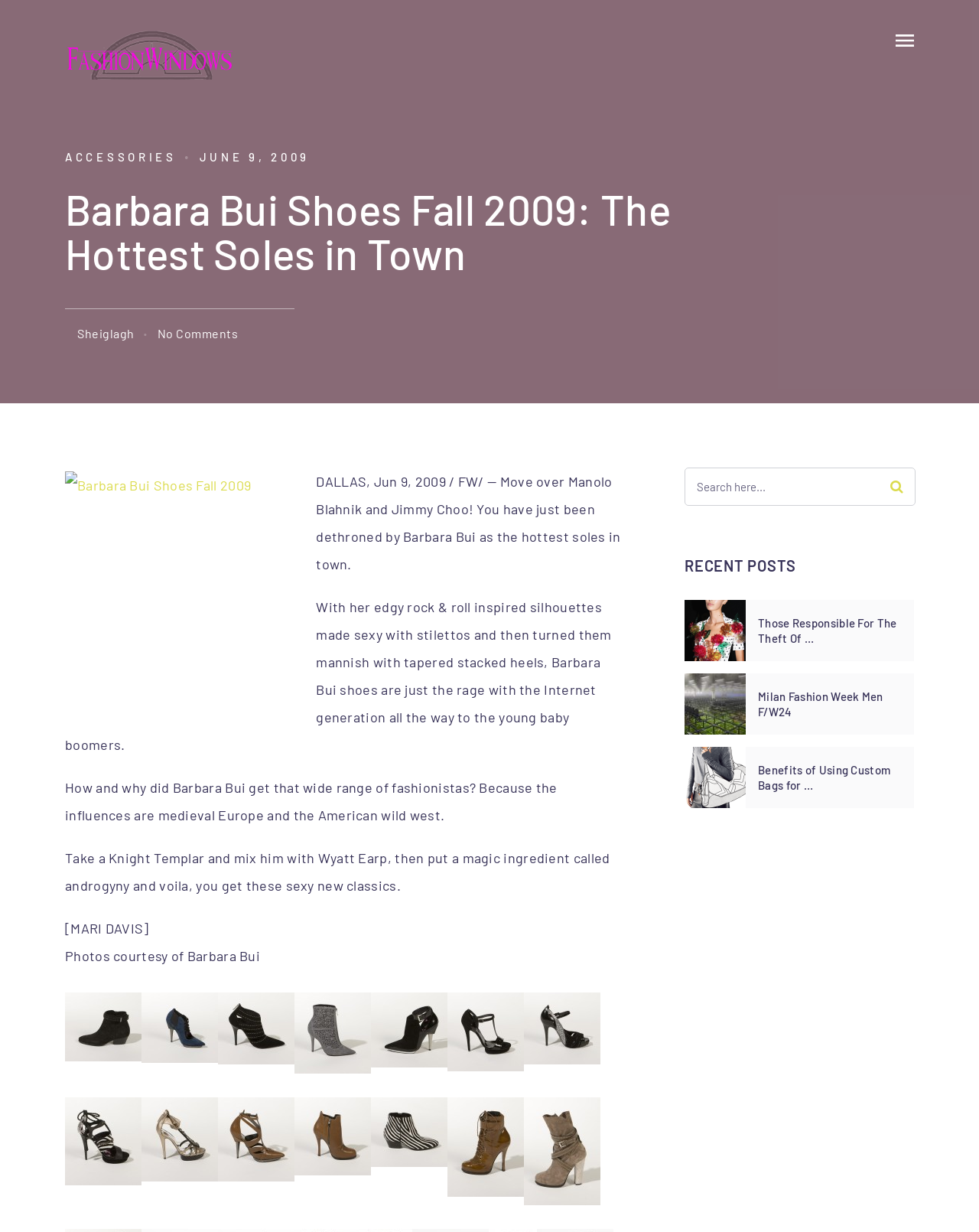Specify the bounding box coordinates of the area to click in order to execute this command: 'View 'Those Responsible For The Theft Of The Balmain Collection Have Been Arrested''. The coordinates should consist of four float numbers ranging from 0 to 1, and should be formatted as [left, top, right, bottom].

[0.774, 0.499, 0.921, 0.524]